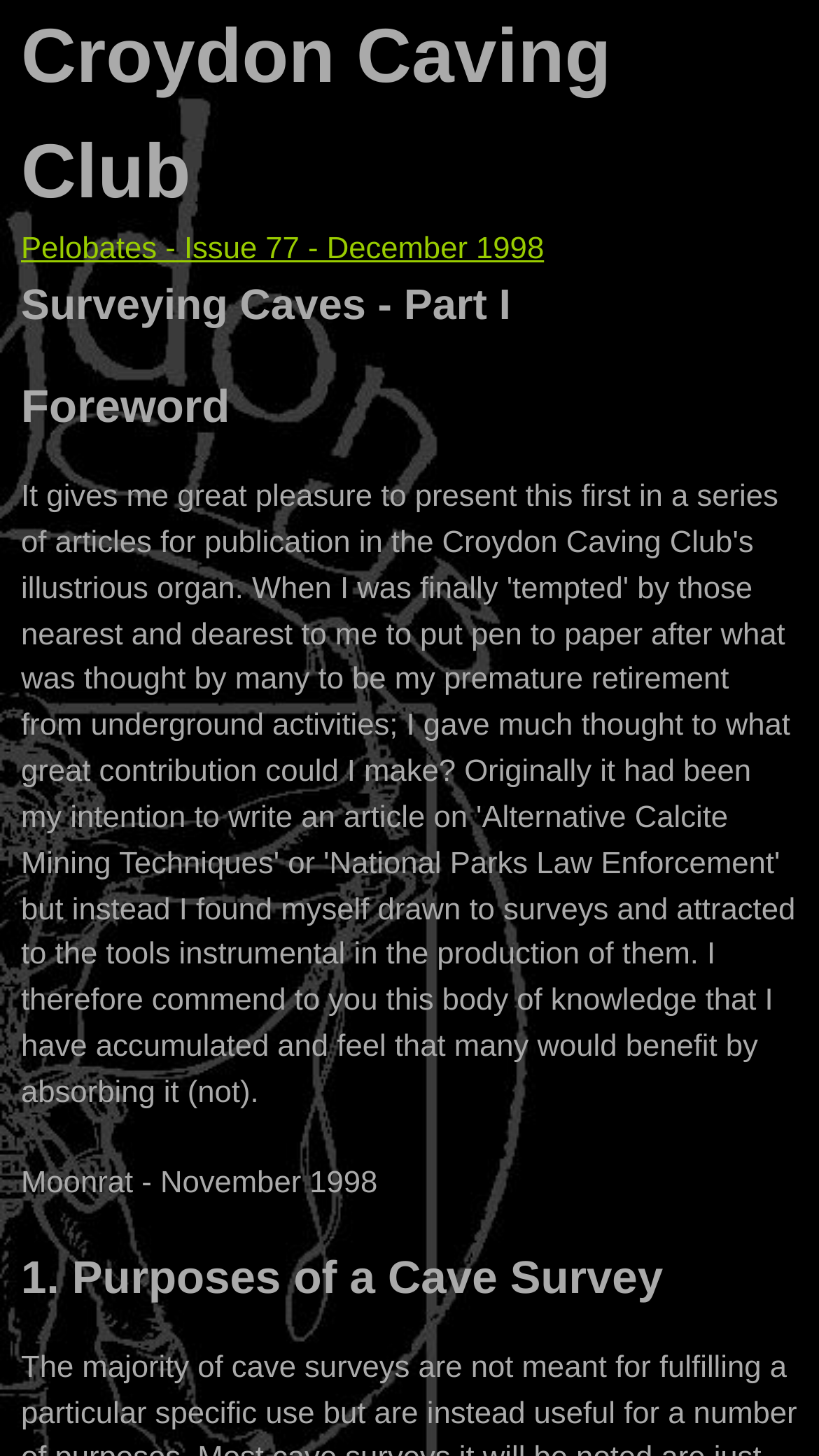What is the title of the article?
Using the image, give a concise answer in the form of a single word or short phrase.

Surveying Caves - Part I